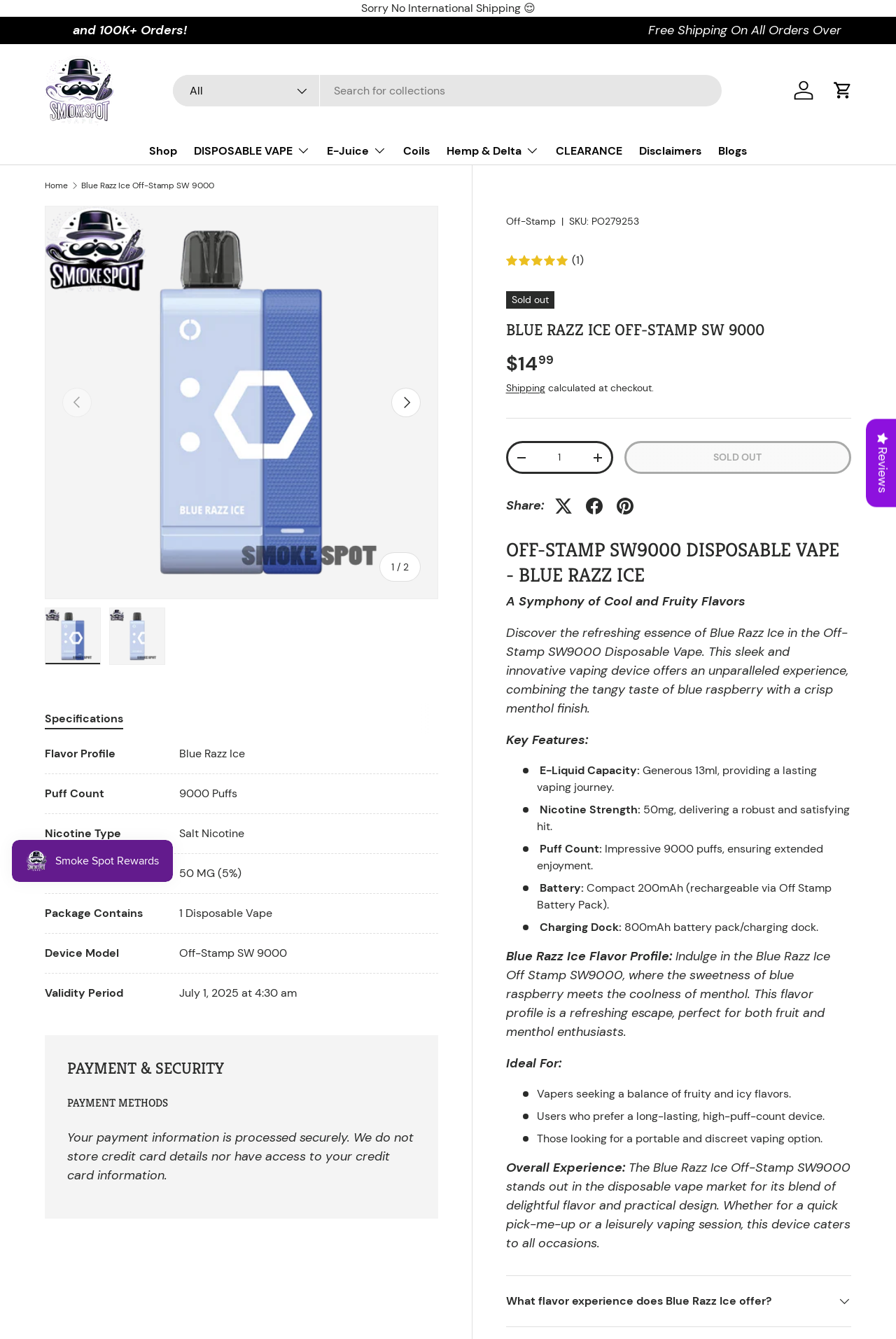From the webpage screenshot, predict the bounding box of the UI element that matches this description: "DISPOSABLE VAPE".

[0.216, 0.102, 0.346, 0.123]